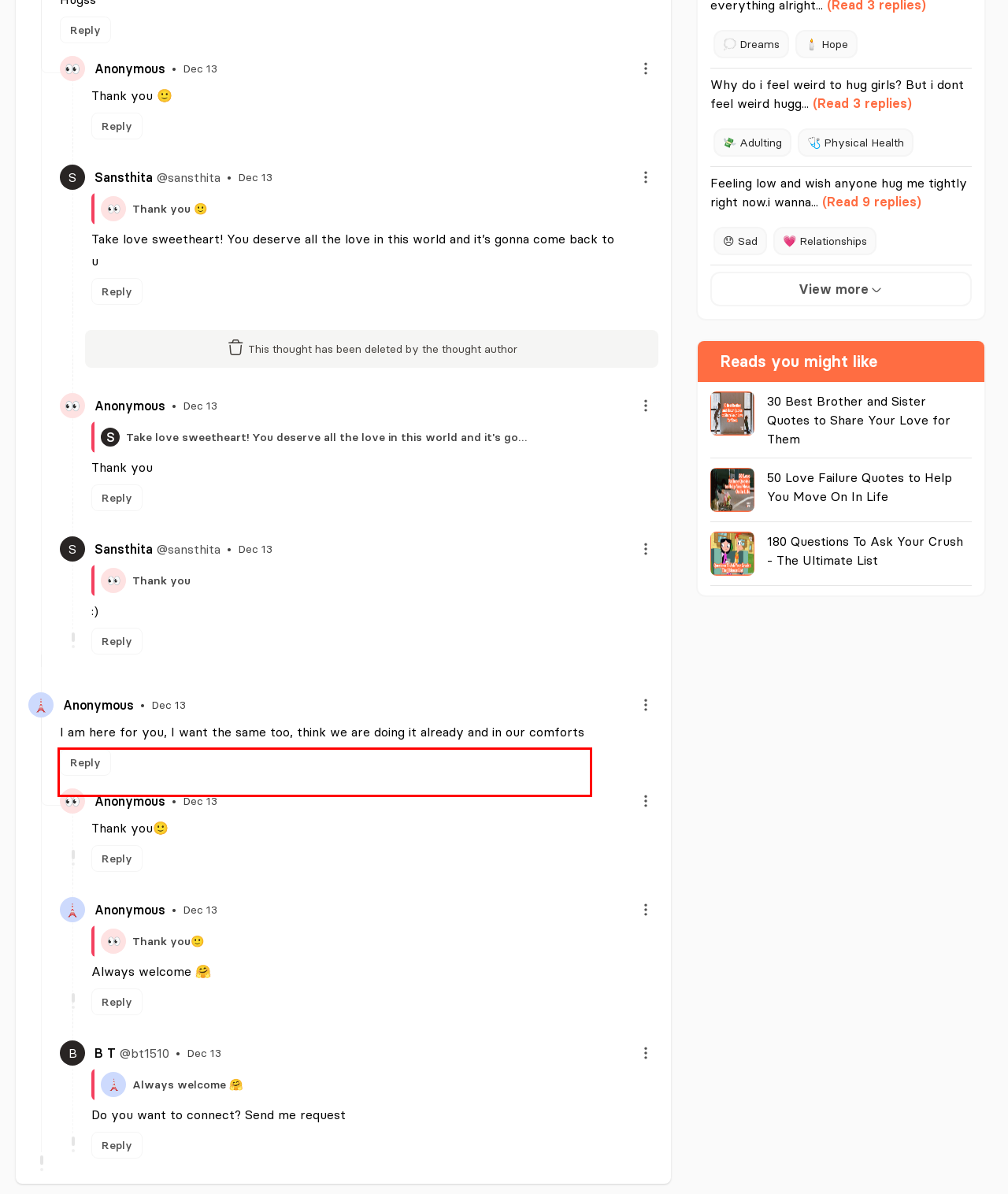By examining the provided screenshot of a webpage, recognize the text within the red bounding box and generate its text content.

I am here for you, I want the same too, think we are doing it already and in our comforts